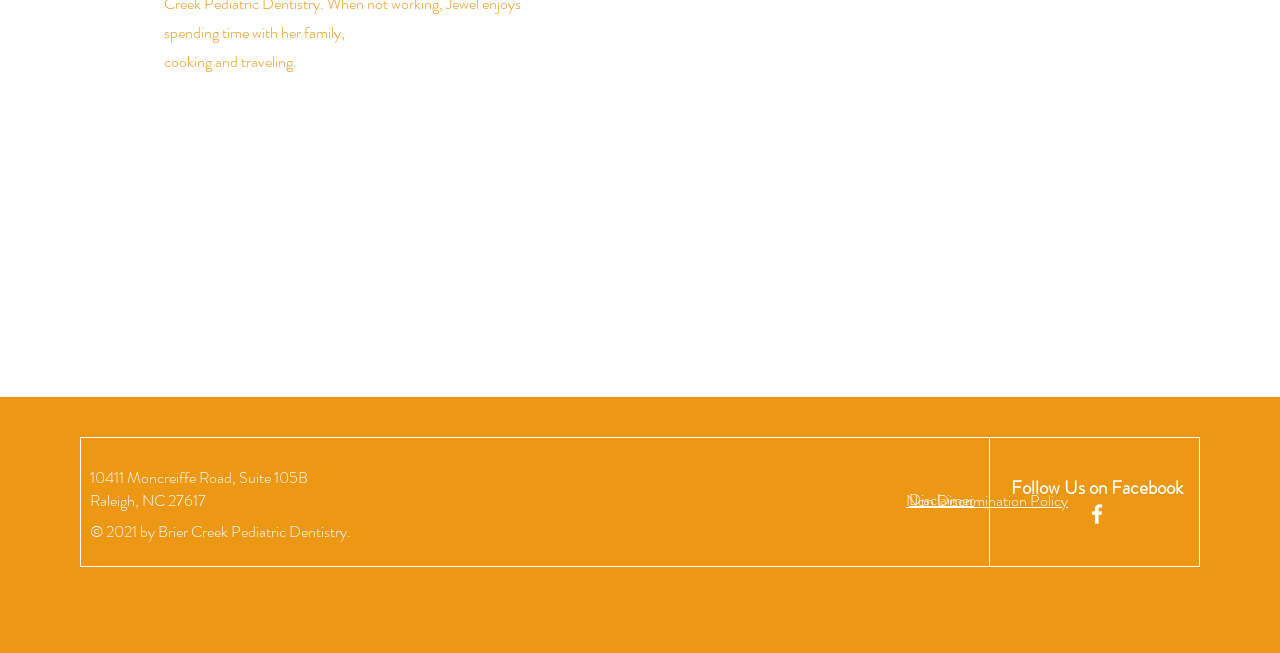Using the provided element description: "Non Discrimination Policy", identify the bounding box coordinates. The coordinates should be four floats between 0 and 1 in the order [left, top, right, bottom].

[0.708, 0.749, 0.834, 0.784]